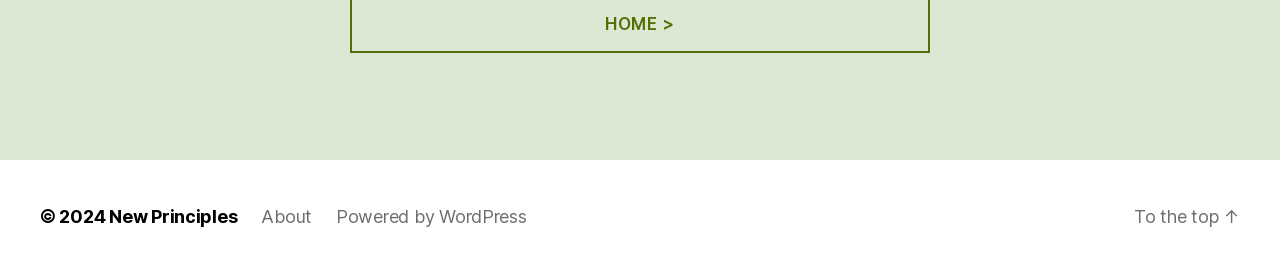Provide the bounding box coordinates for the specified HTML element described in this description: "New Principles". The coordinates should be four float numbers ranging from 0 to 1, in the format [left, top, right, bottom].

[0.085, 0.753, 0.185, 0.83]